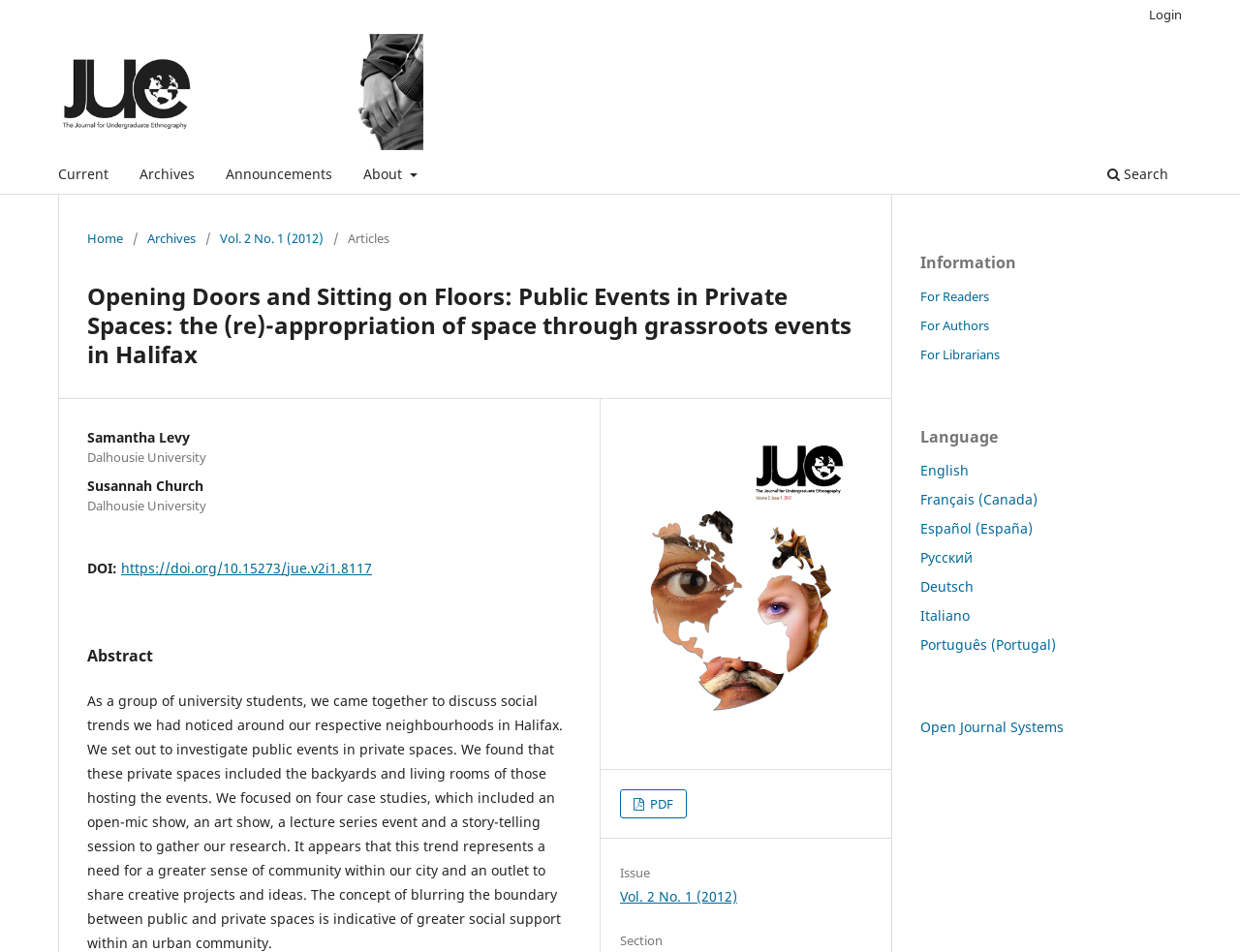What is the name of the journal?
Provide an in-depth and detailed explanation in response to the question.

I found the answer by looking at the top-left corner of the webpage, where it says 'Journal for Undergraduate Ethnography' next to the journal's logo.